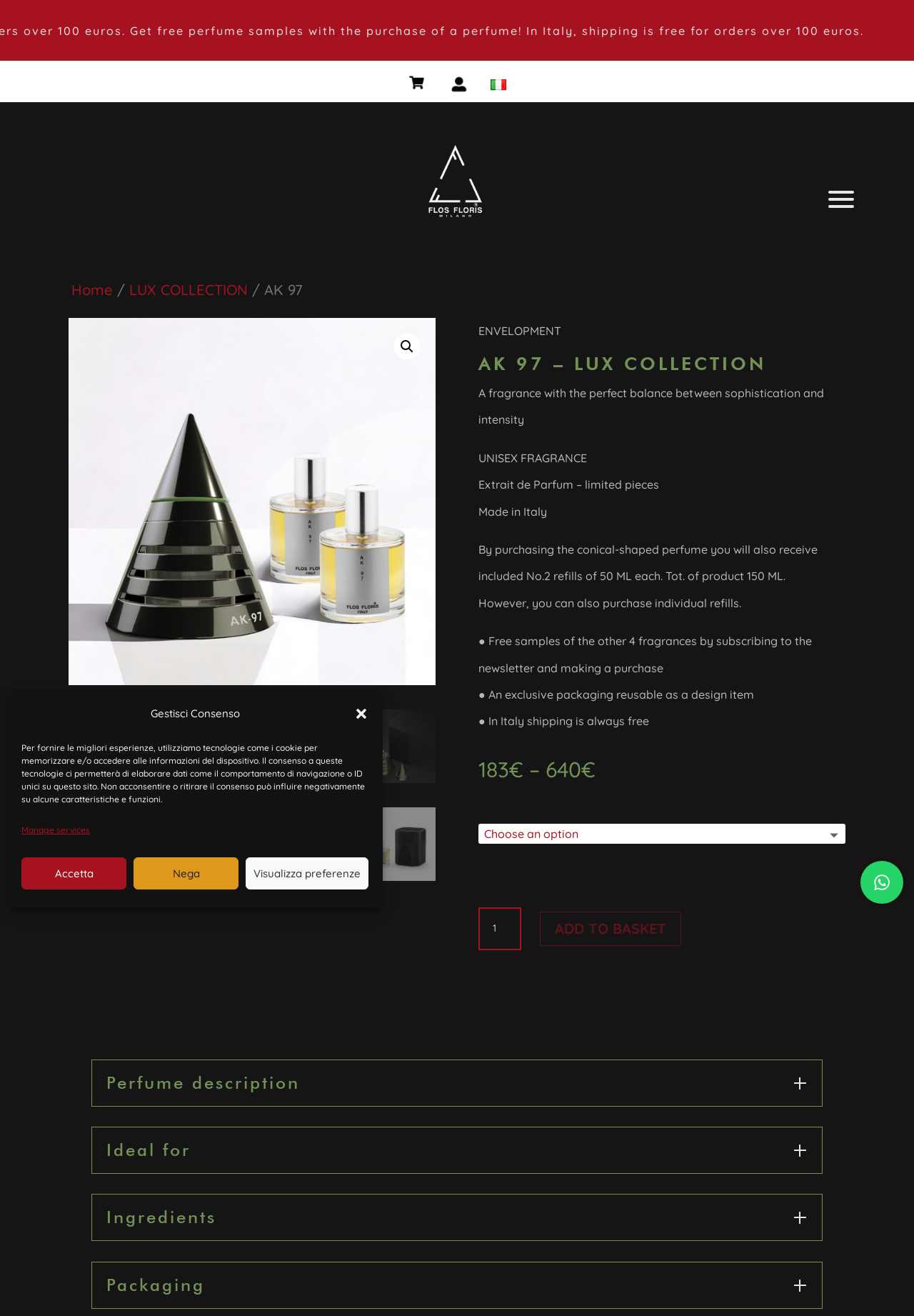Give a one-word or short phrase answer to this question: 
What is the quantity of the perfume that can be purchased?

1